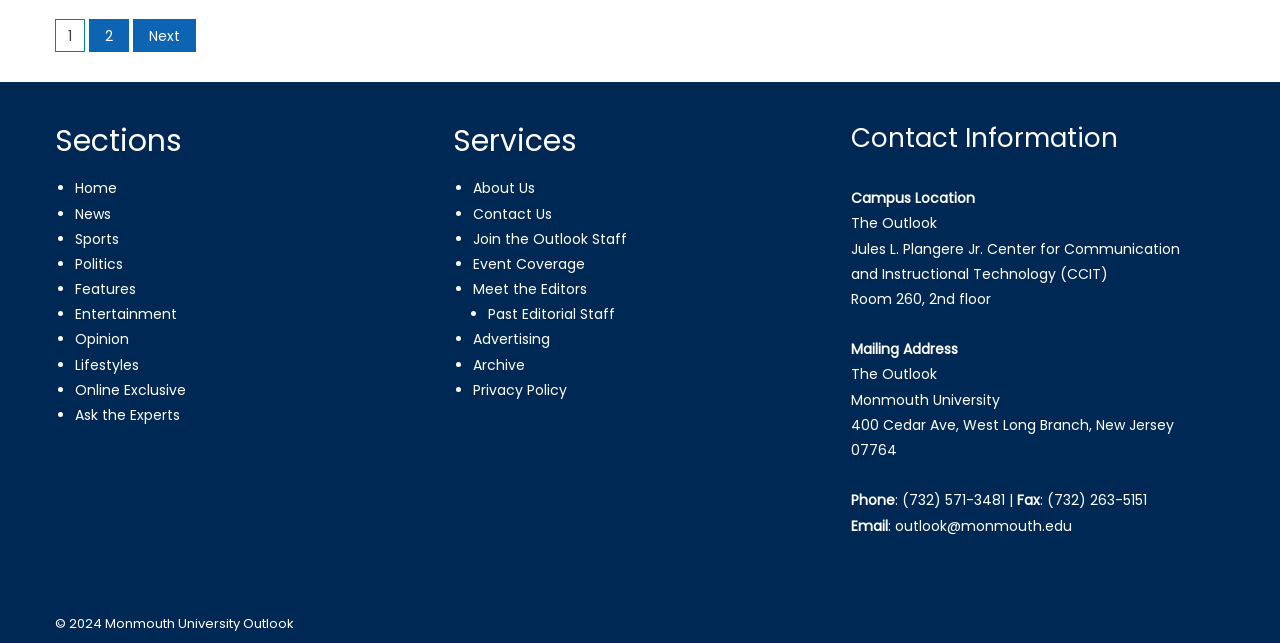What is the location of The Outlook?
From the details in the image, provide a complete and detailed answer to the question.

I found the answer by looking at the 'Campus Location' section, where it says 'Jules L. Plangere Jr. Center for Communication'.